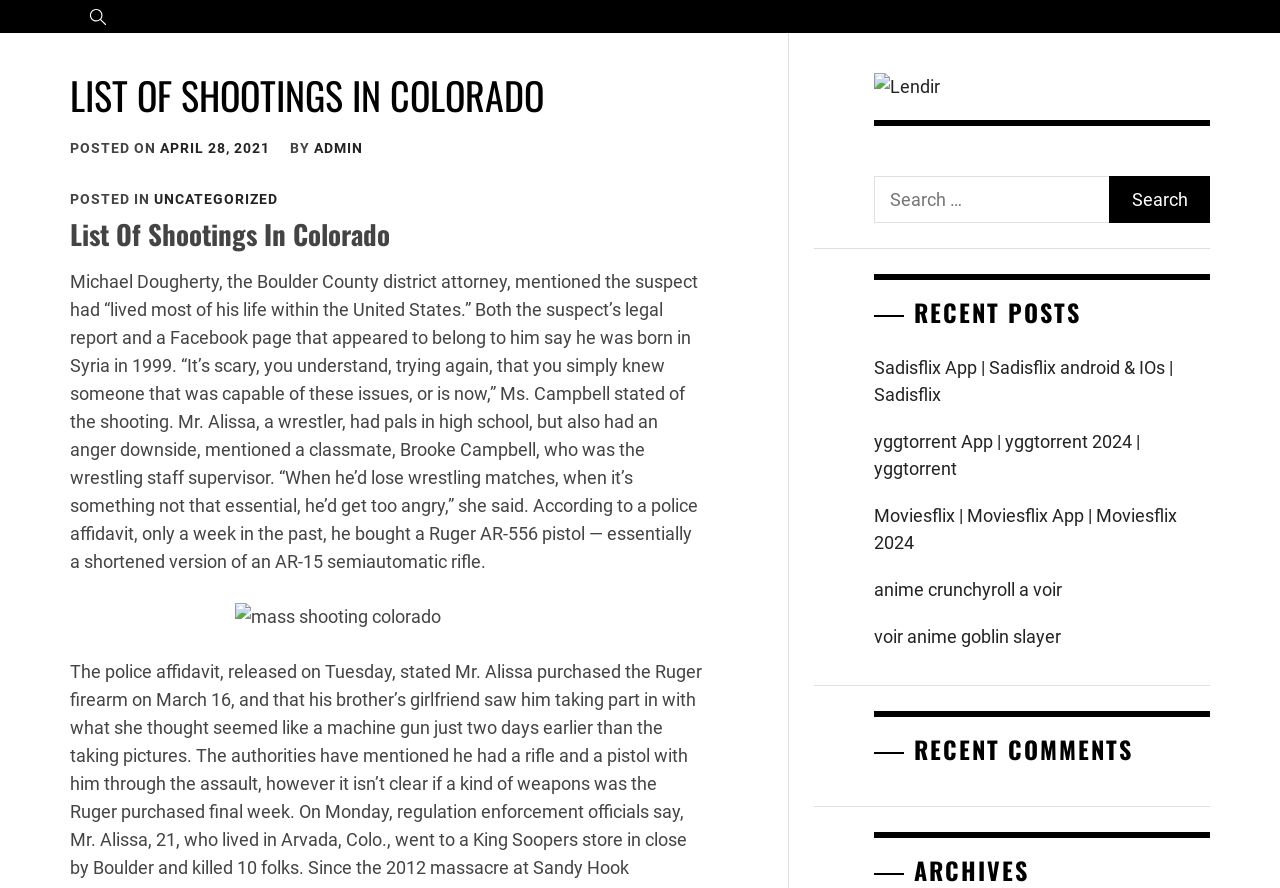Identify the bounding box of the UI element that matches this description: "Lendir".

[0.683, 0.102, 0.883, 0.234]